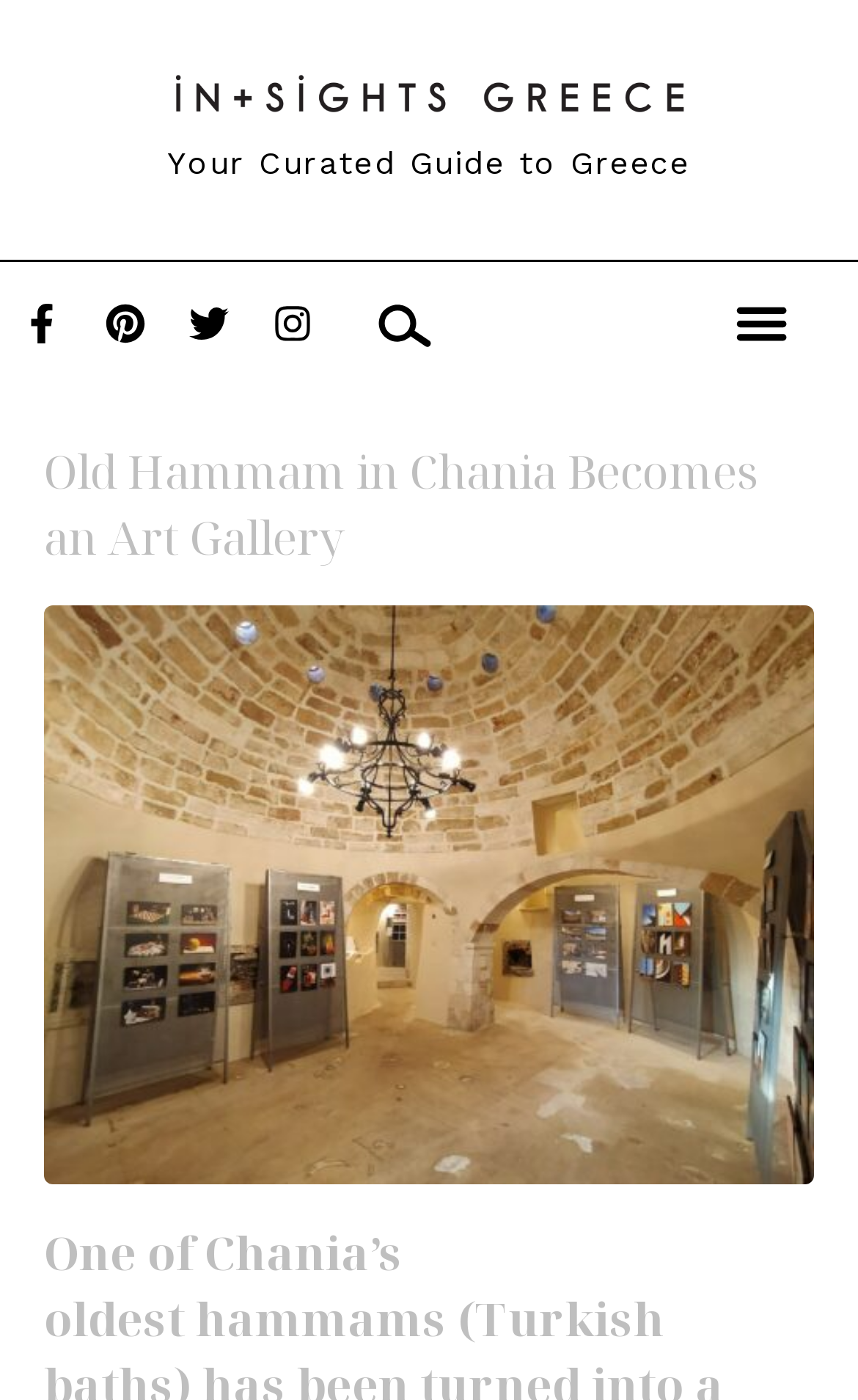What is the purpose of the search bar?
Using the image, give a concise answer in the form of a single word or short phrase.

To search the website